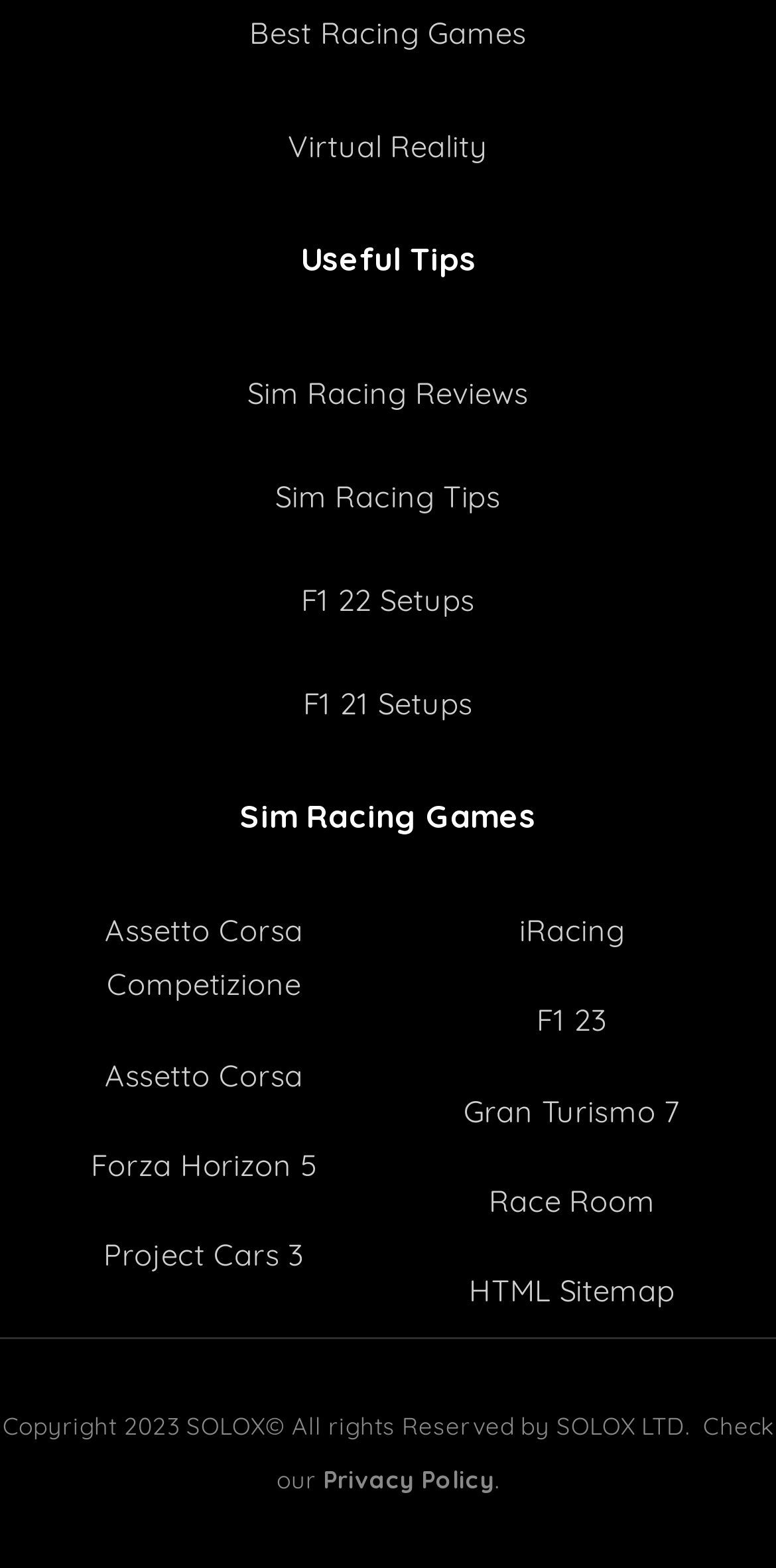Could you specify the bounding box coordinates for the clickable section to complete the following instruction: "view cheese options"?

None